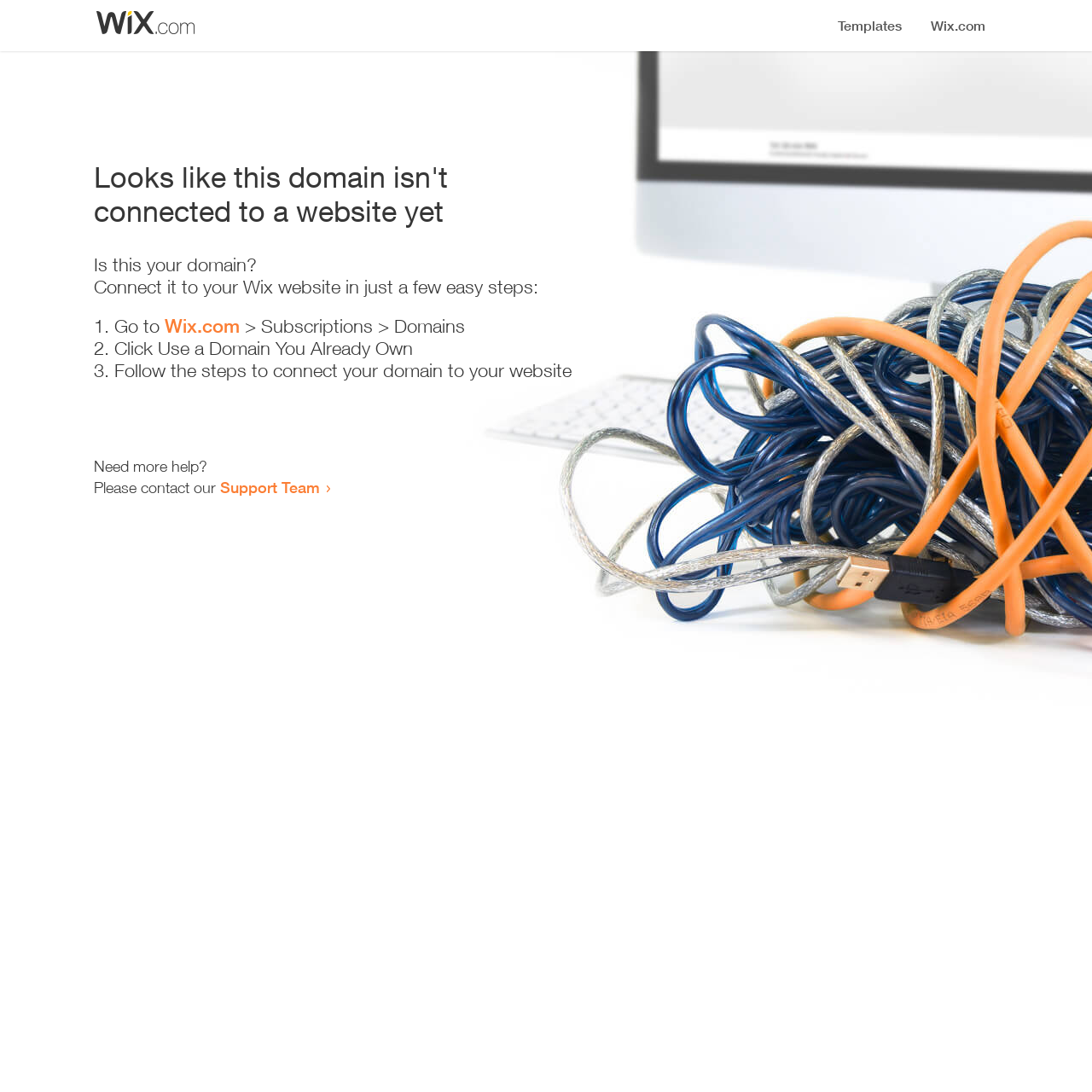Please reply with a single word or brief phrase to the question: 
Is this webpage related to Wix?

Yes